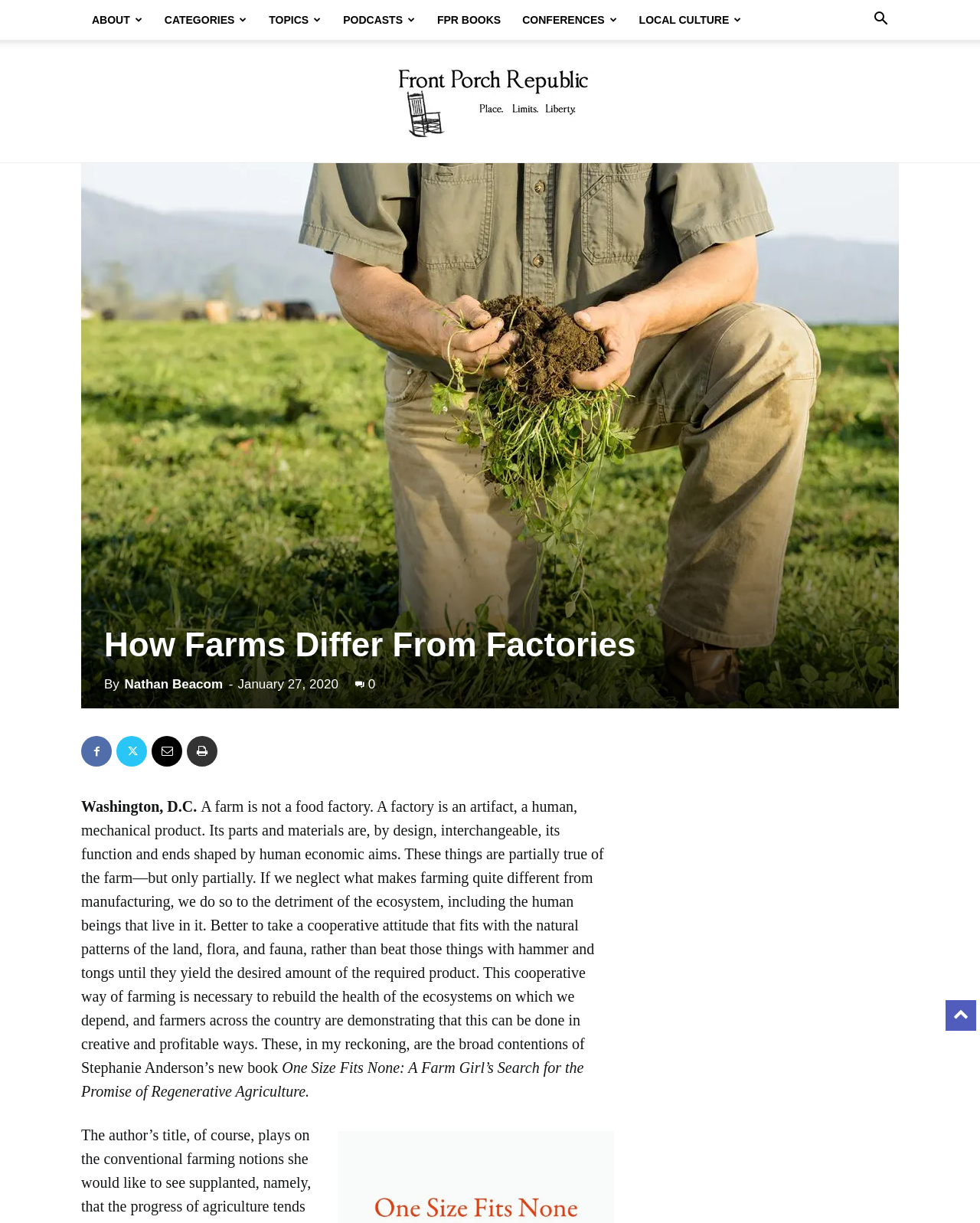Provide a brief response to the question below using one word or phrase:
What is the date of the article?

January 27, 2020